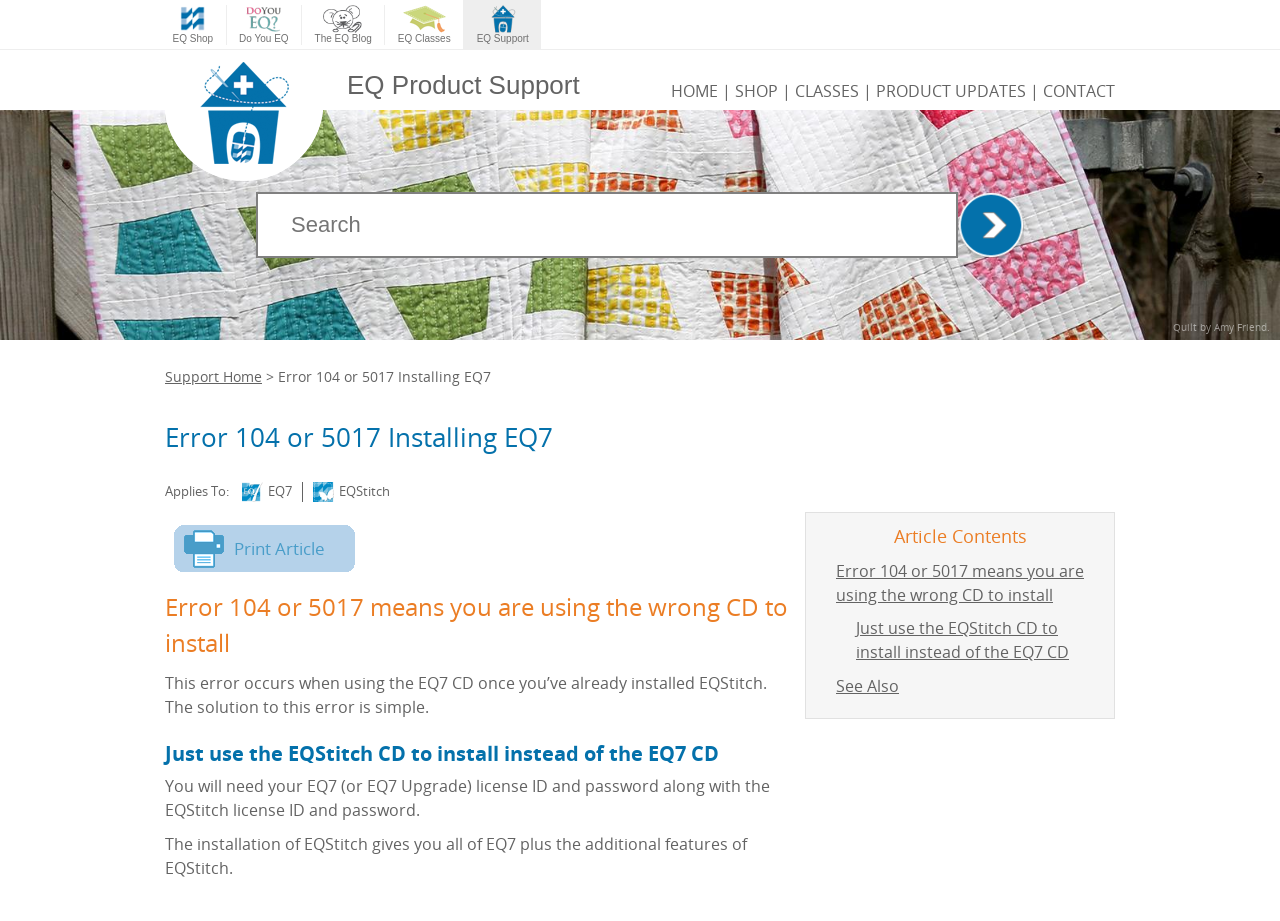Identify the bounding box coordinates of the region that needs to be clicked to carry out this instruction: "Go to HOME". Provide these coordinates as four float numbers ranging from 0 to 1, i.e., [left, top, right, bottom].

[0.524, 0.087, 0.561, 0.111]